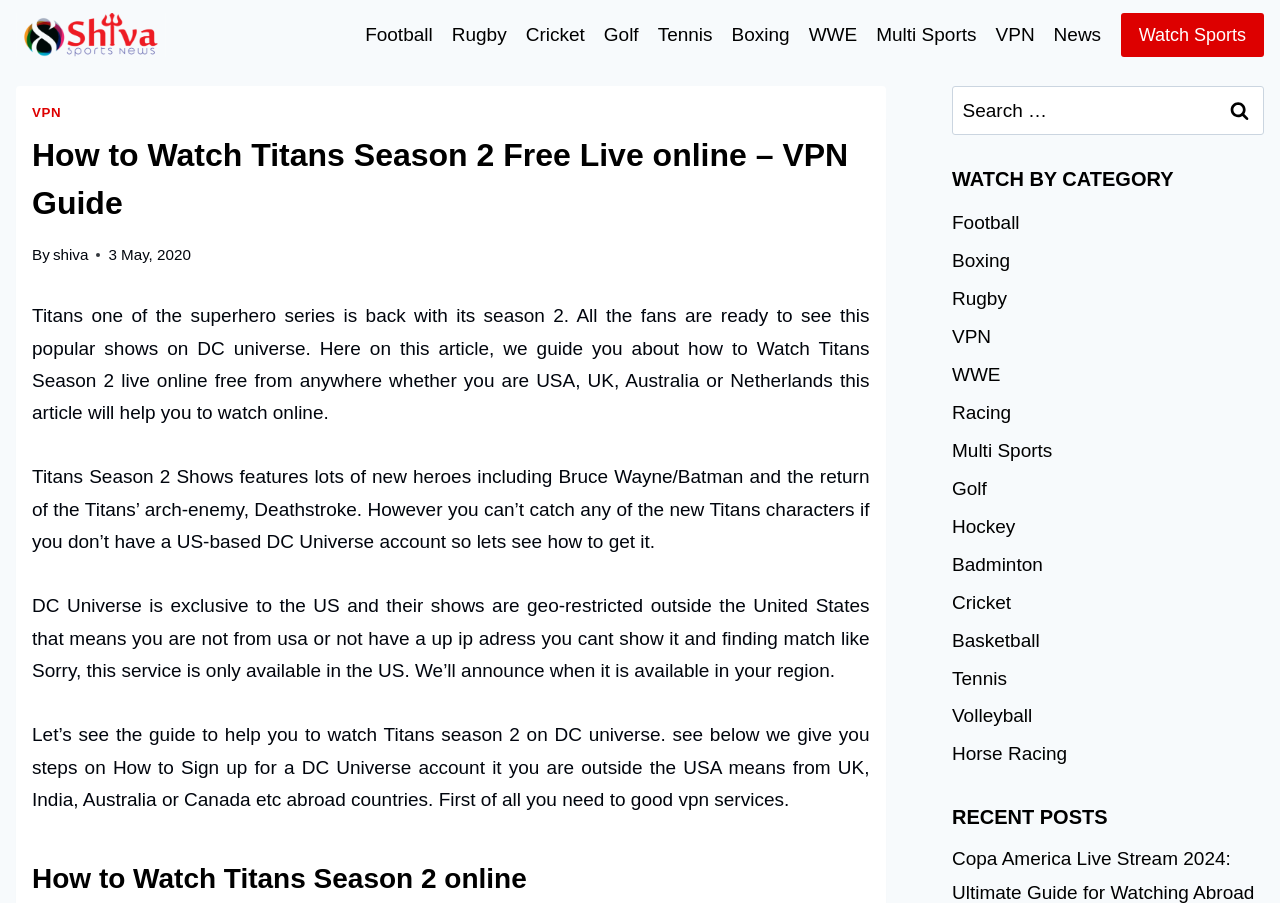Using the information from the screenshot, answer the following question thoroughly:
What is the topic of the article on the webpage?

The topic of the article can be found in the heading of the webpage, which says 'How to Watch Titans Season 2 Free Live online – VPN Guide'. The article is about guiding users on how to watch Titans Season 2 online.